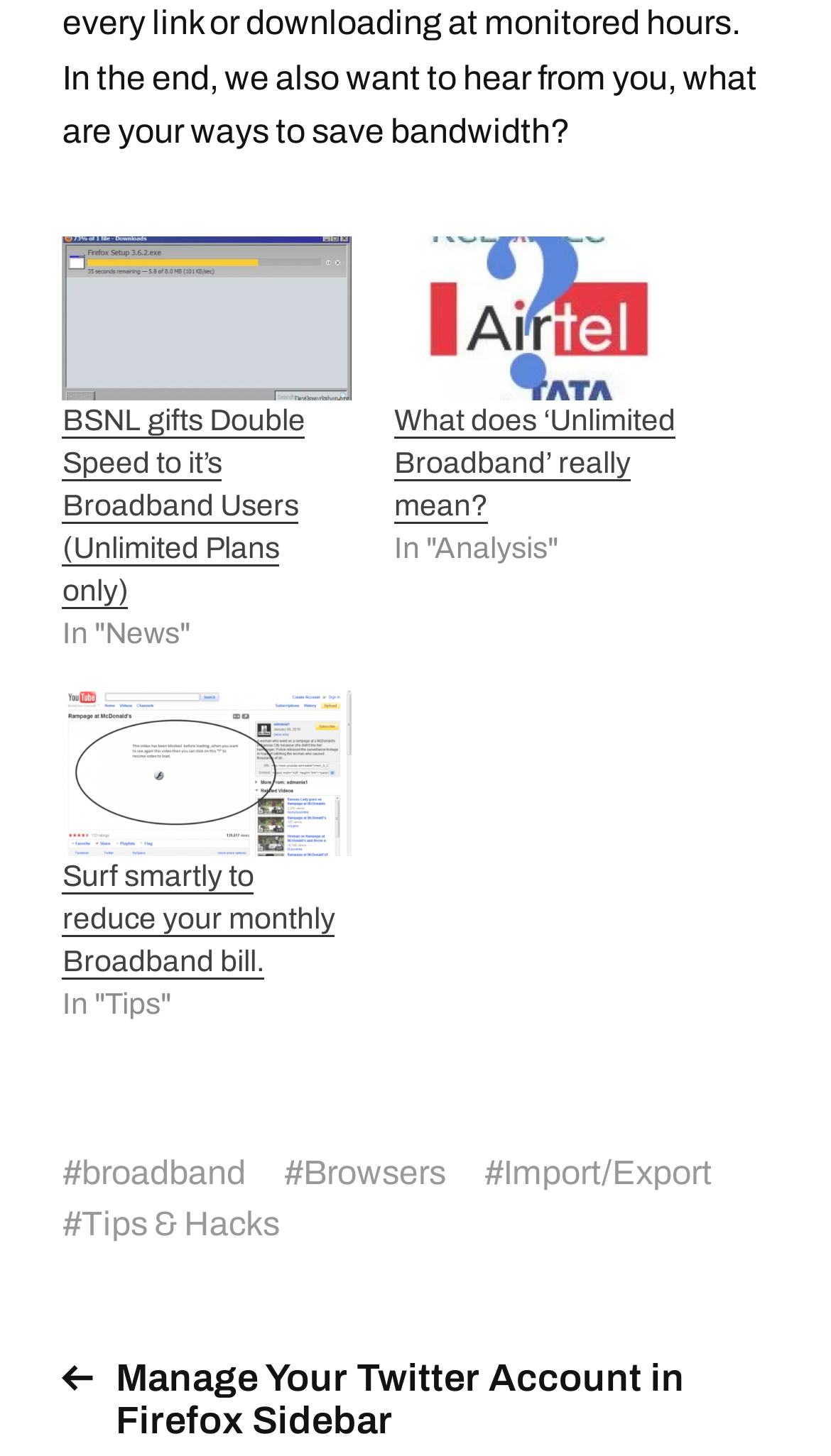Respond to the question below with a single word or phrase:
What is the topic of the first article?

BSNL Broadband